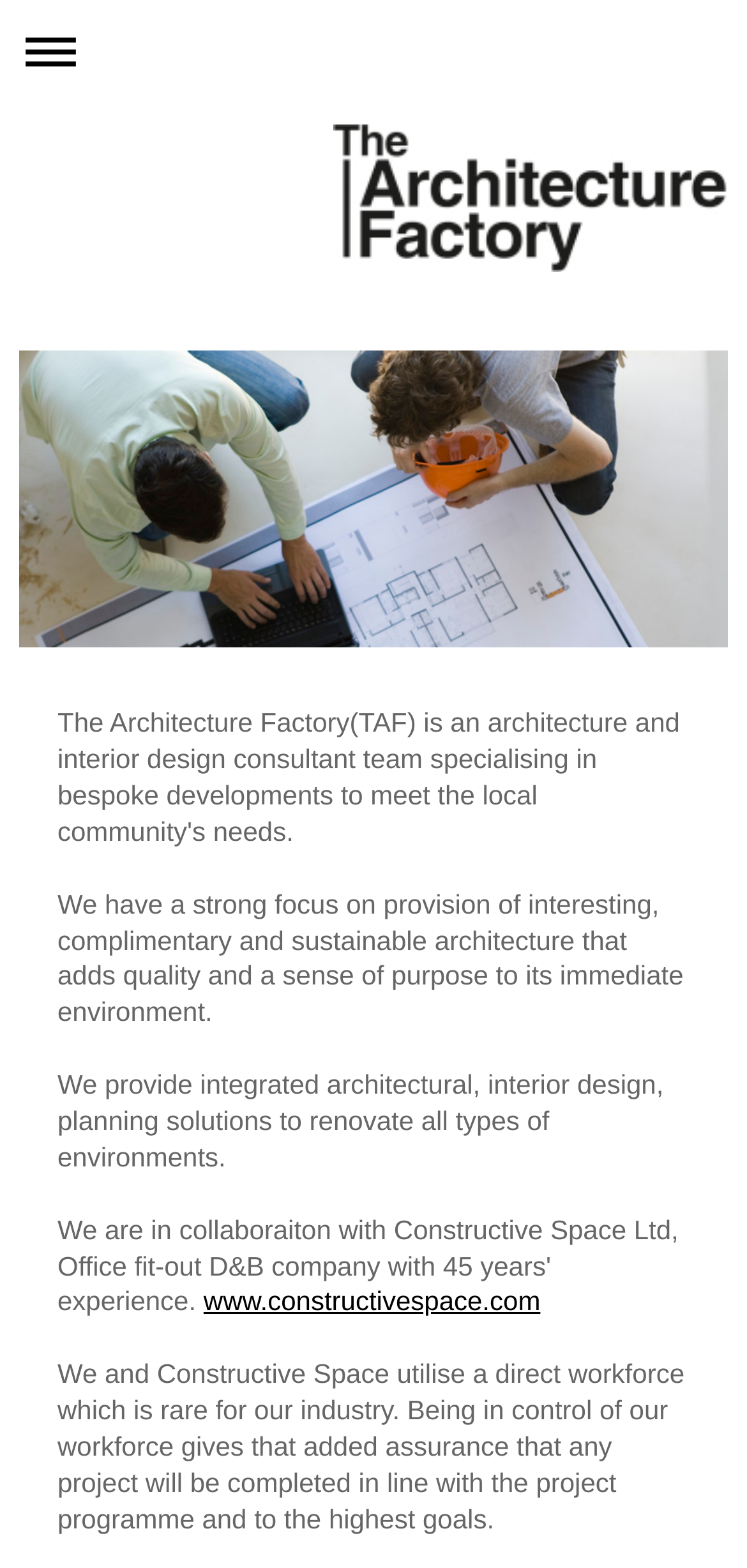What type of solutions does Architecture Factory provide?
Ensure your answer is thorough and detailed.

According to the webpage, Architecture Factory provides integrated architectural, interior design, planning solutions to renovate all types of environments.